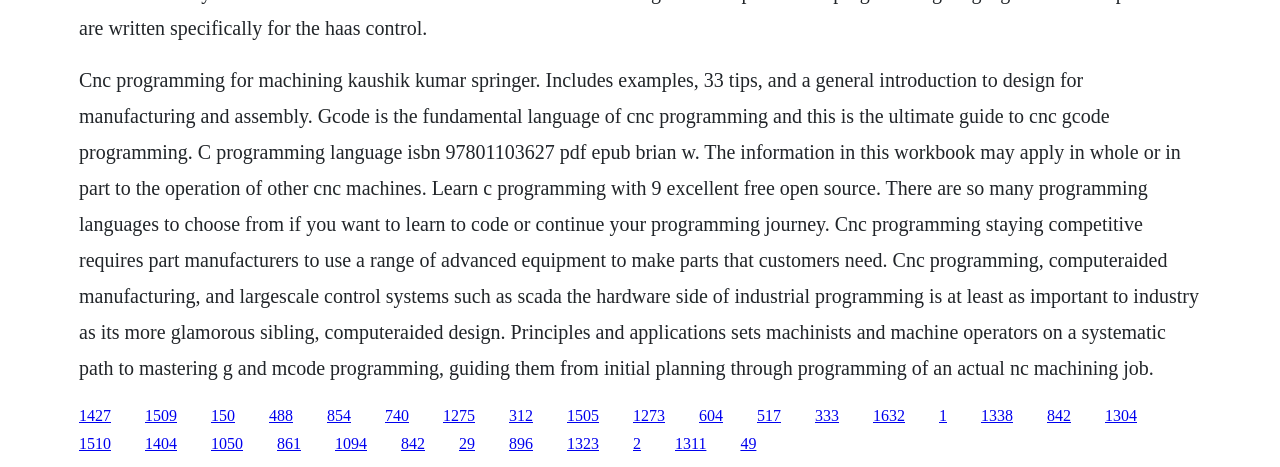What is the focus of the webpage in terms of programming languages?
Carefully examine the image and provide a detailed answer to the question.

The focus of the webpage is on C programming, as evident from the text 'Learn c programming with 9 excellent free open source' and the numerous links related to C programming.